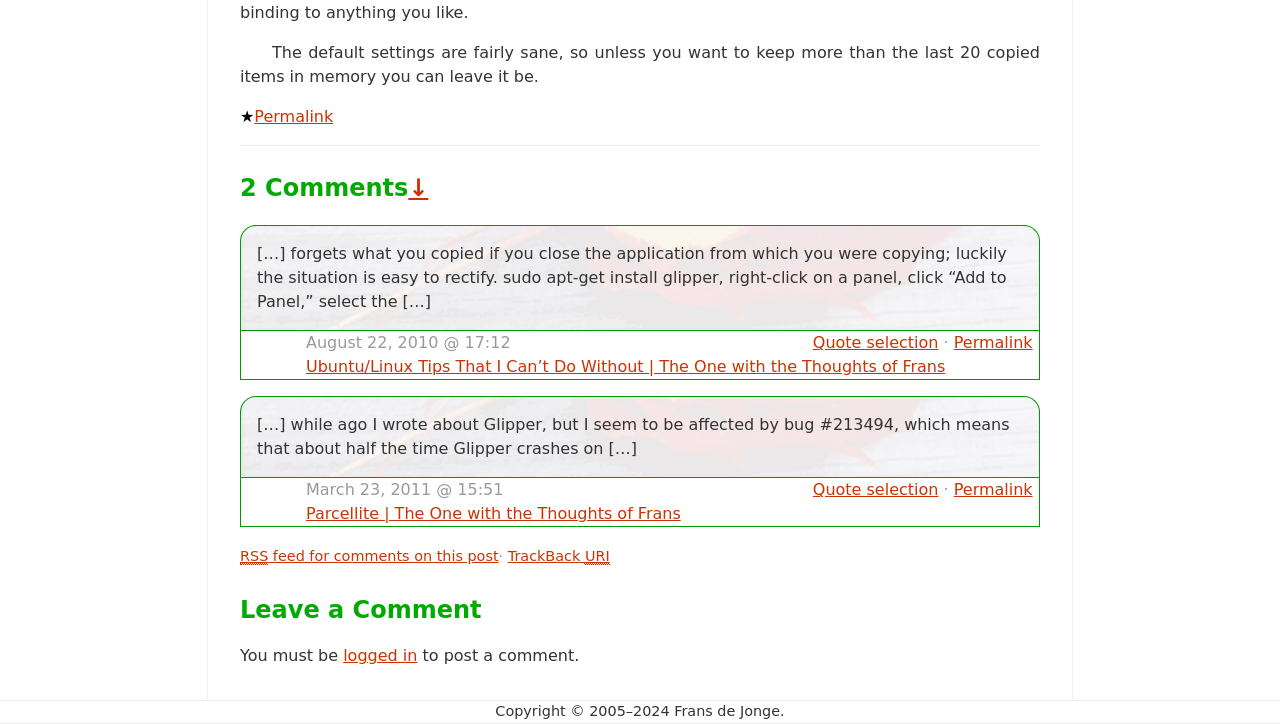Find the bounding box of the UI element described as follows: "Permalink".

[0.745, 0.663, 0.807, 0.689]